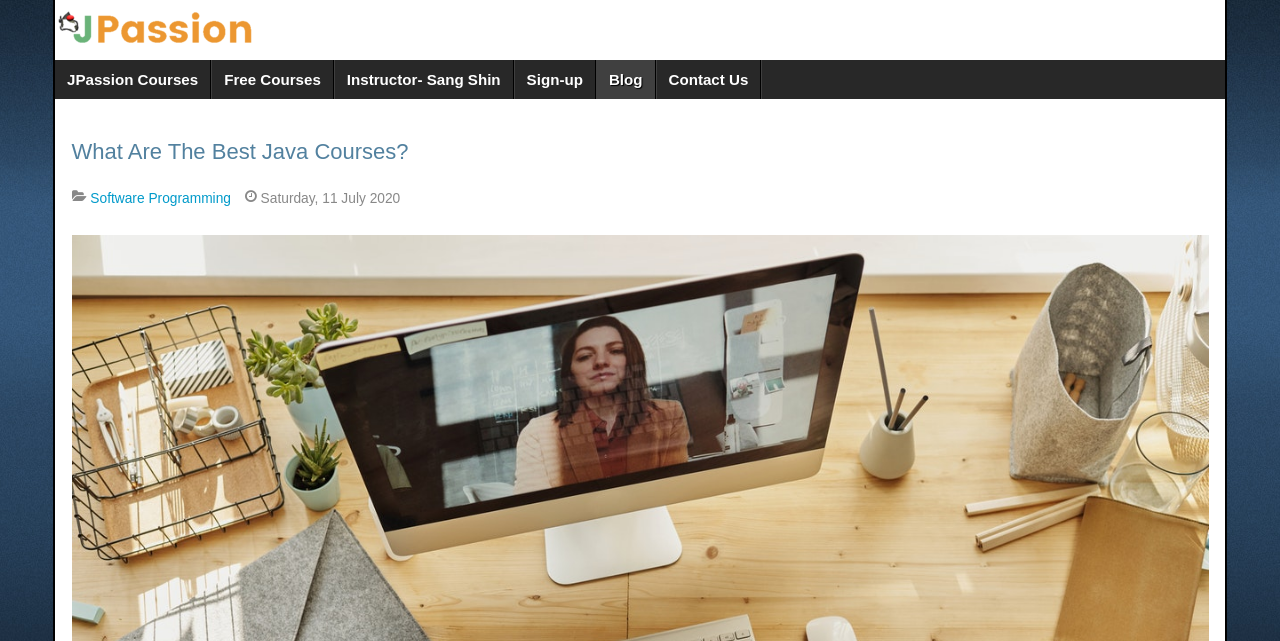What is the name of the instructor?
Use the image to answer the question with a single word or phrase.

Sang Shin